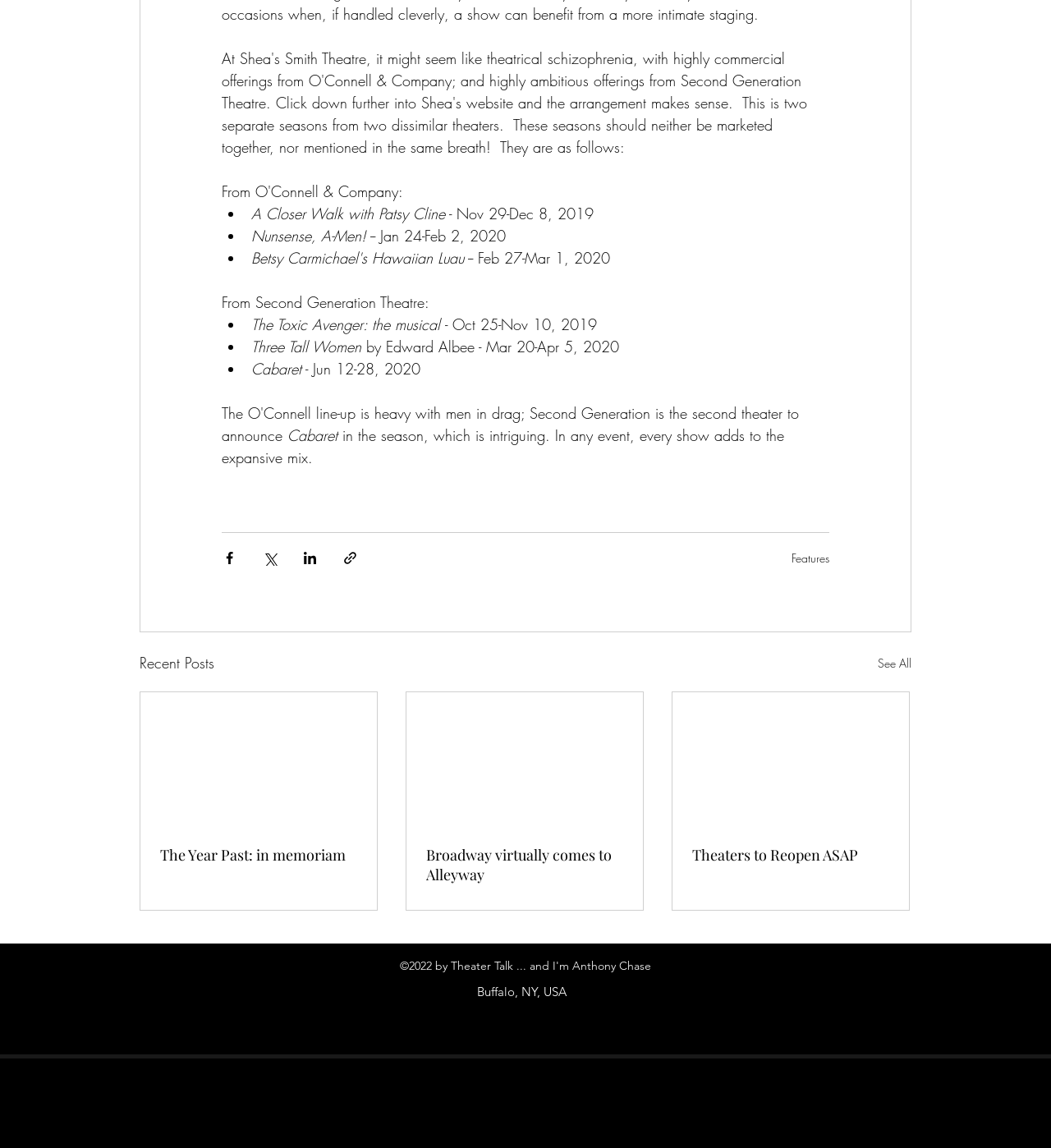Please find the bounding box coordinates of the element's region to be clicked to carry out this instruction: "Share via link".

[0.326, 0.479, 0.341, 0.493]